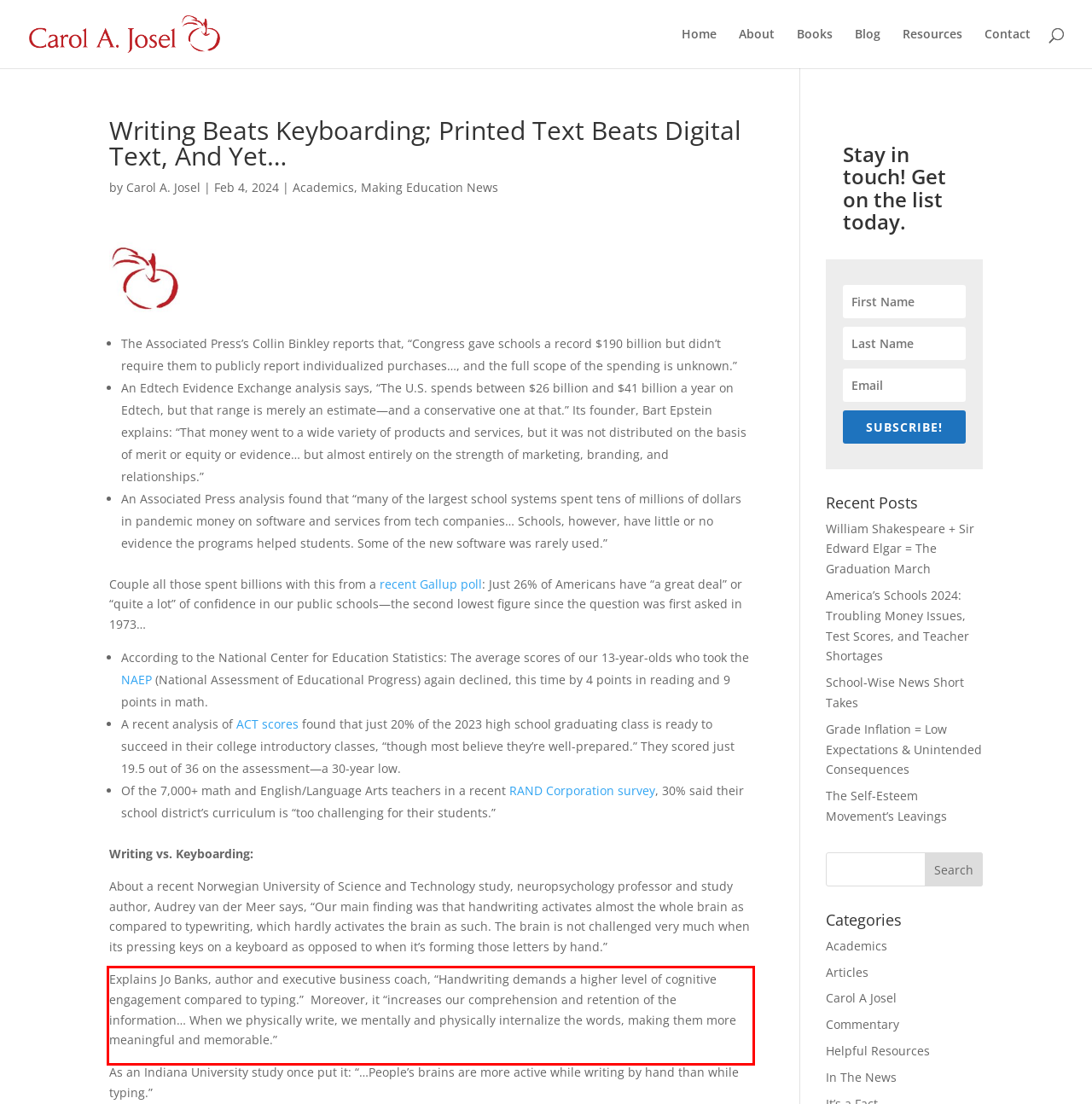In the screenshot of the webpage, find the red bounding box and perform OCR to obtain the text content restricted within this red bounding box.

Explains Jo Banks, author and executive business coach, “Handwriting demands a higher level of cognitive engagement compared to typing.” Moreover, it “increases our comprehension and retention of the information… When we physically write, we mentally and physically internalize the words, making them more meaningful and memorable.”